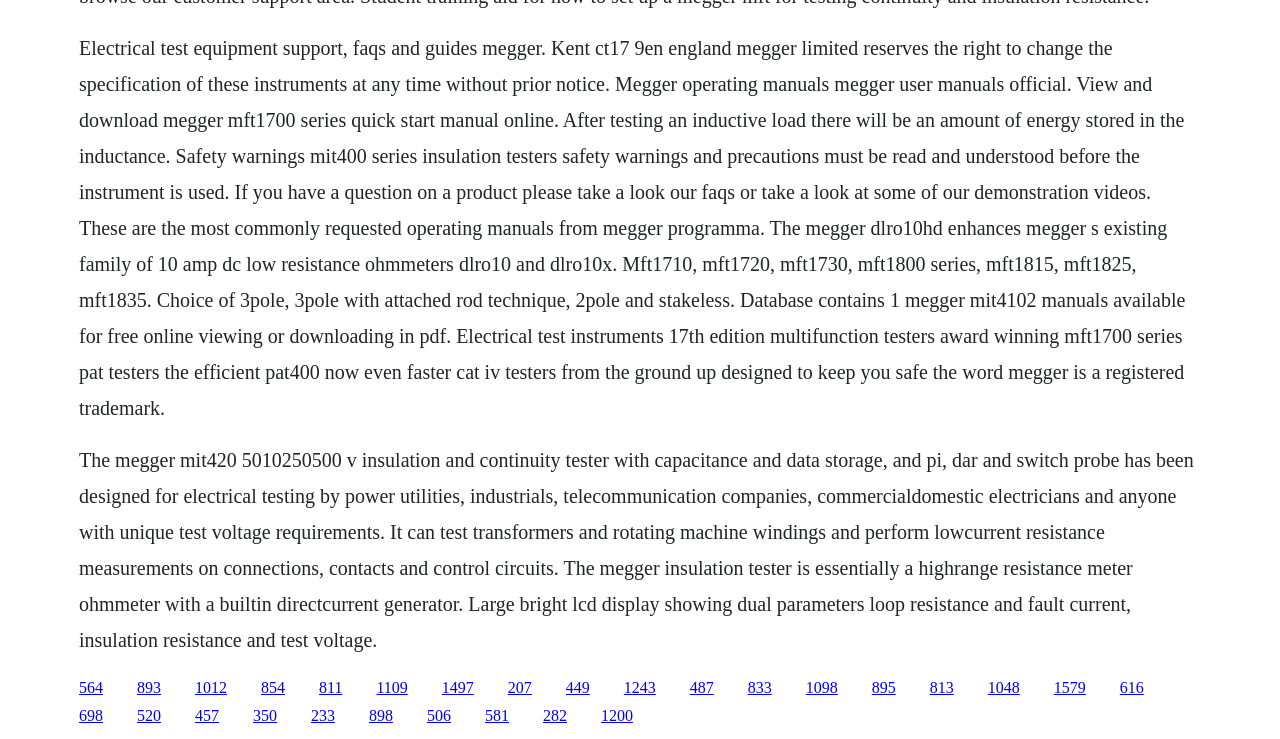Please identify the bounding box coordinates of the clickable element to fulfill the following instruction: "Click the link to learn more about the Megger DLRO10HD". The coordinates should be four float numbers between 0 and 1, i.e., [left, top, right, bottom].

[0.152, 0.918, 0.177, 0.941]